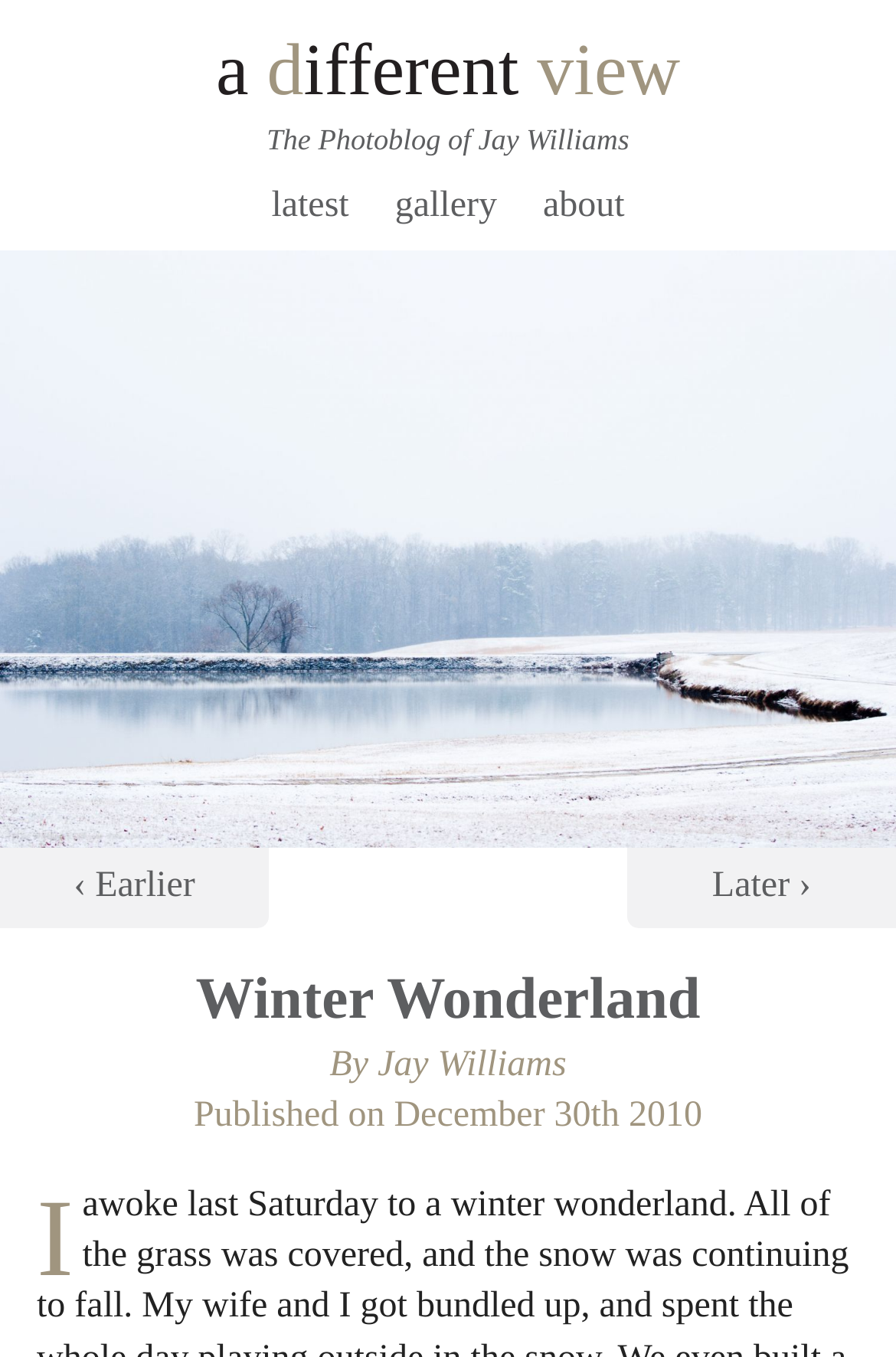How many navigation links are there?
Look at the screenshot and give a one-word or phrase answer.

4